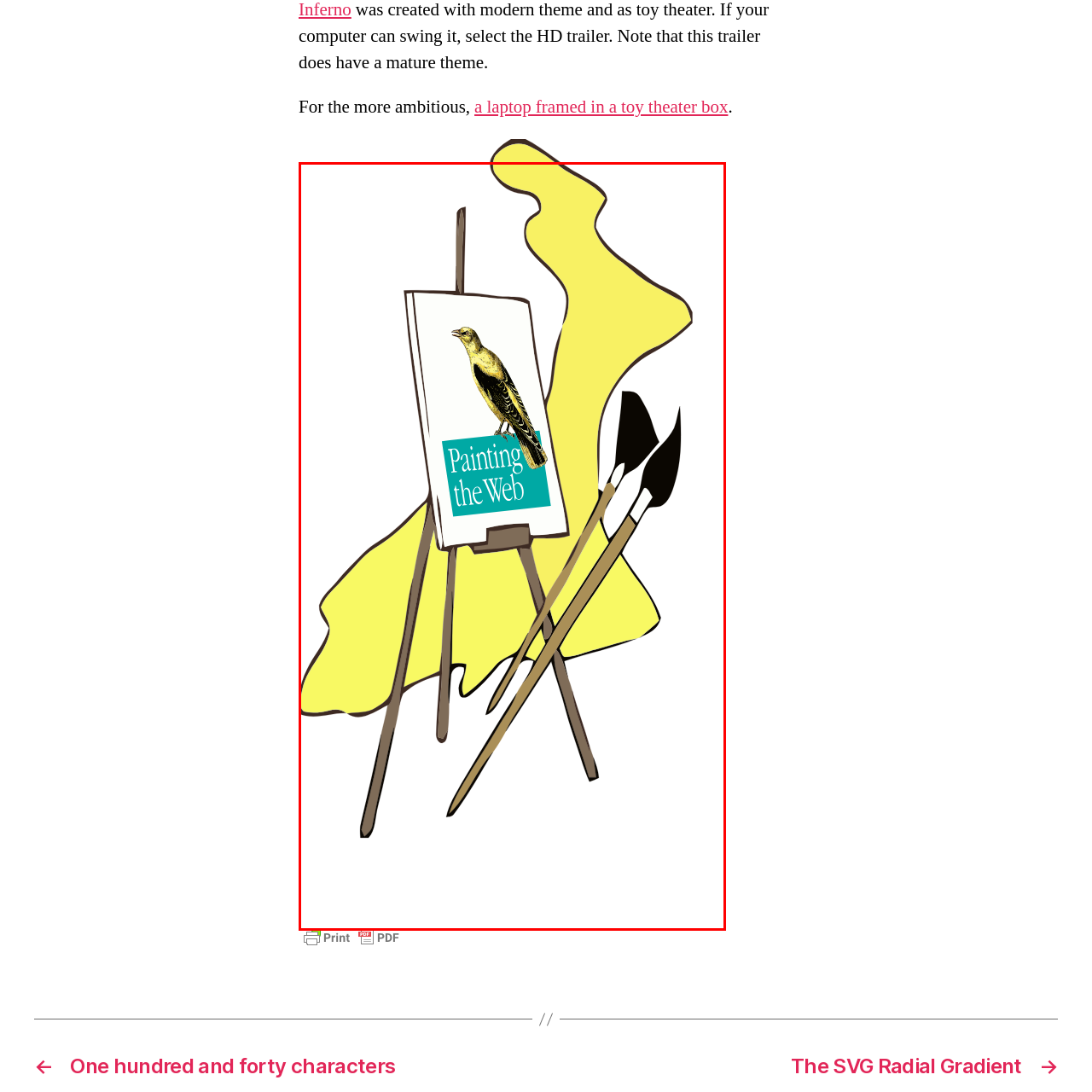Describe thoroughly what is shown in the red-bordered area of the image.

The image features an artistic illustration depicting a canvas on an easel, showcasing a vibrant design with a bird elegantly perched atop the canvas. Below the bird is the text "Painting the Web," presented in a striking blue font that contrasts with the lighter background. To the right of the easel, two paintbrushes are propped up, enhancing the creative theme of the illustration. A bright yellow swirl or splash forms a dynamic backdrop, adding an energetic touch to the overall composition. The artwork embodies a playful yet artistic interpretation of web design and creativity.